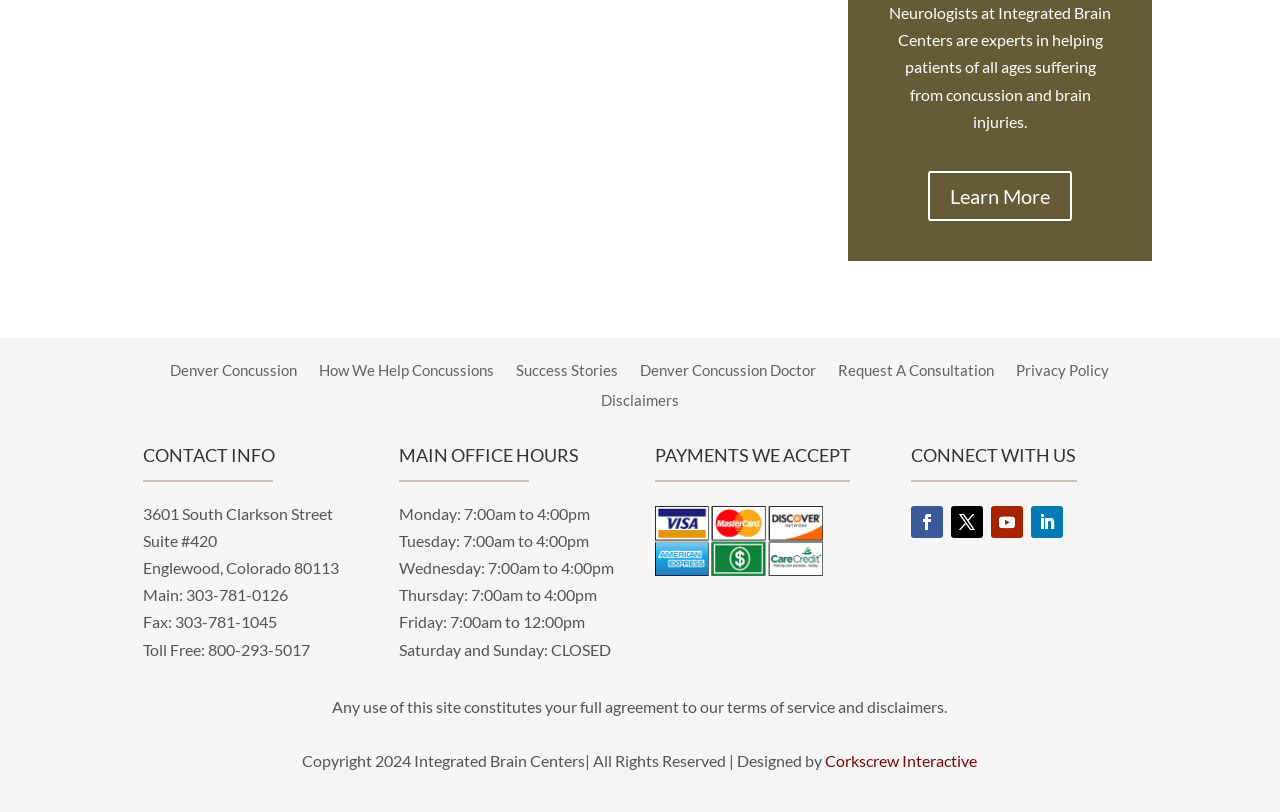Determine the bounding box coordinates for the area you should click to complete the following instruction: "Contact the main office".

[0.111, 0.62, 0.26, 0.644]